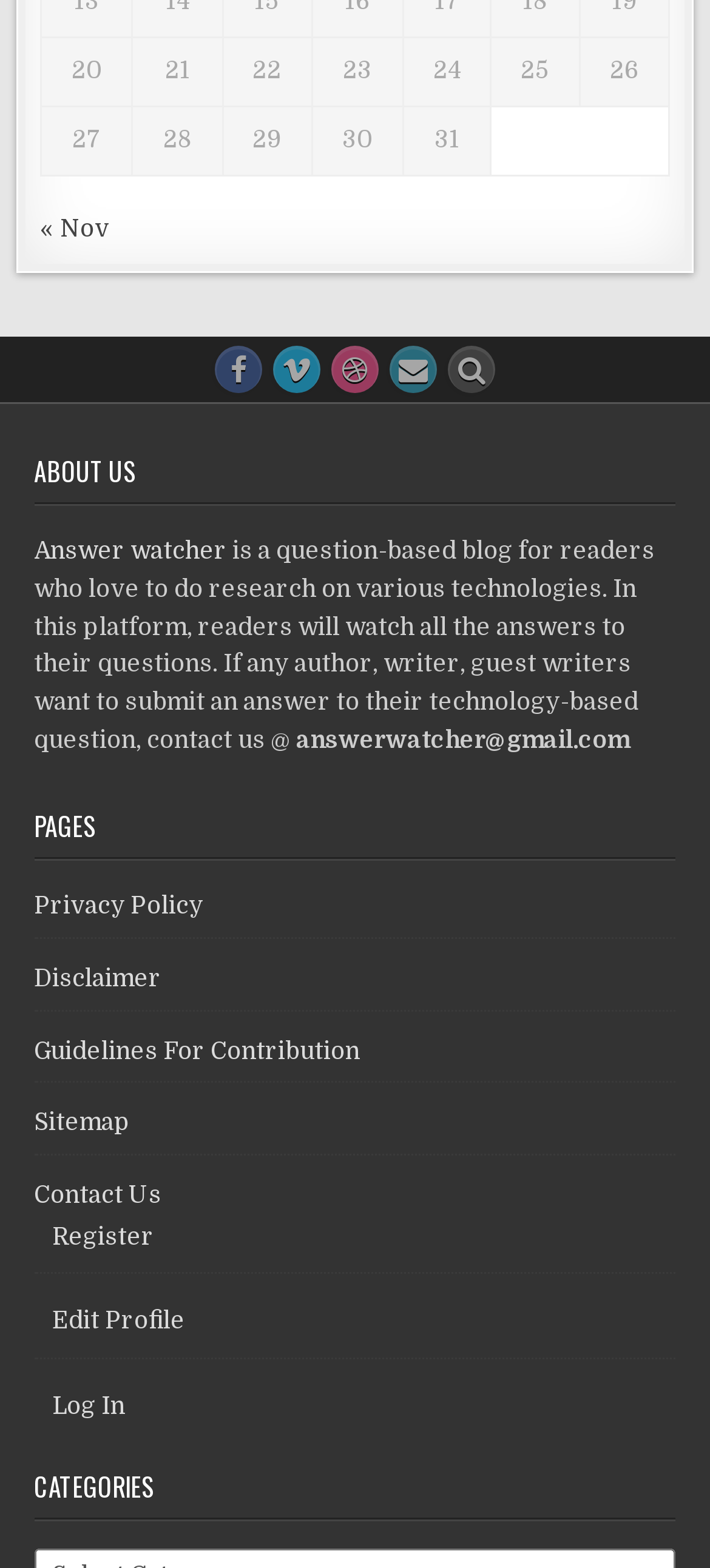Identify the bounding box coordinates for the region of the element that should be clicked to carry out the instruction: "Register on the website". The bounding box coordinates should be four float numbers between 0 and 1, i.e., [left, top, right, bottom].

[0.073, 0.78, 0.217, 0.797]